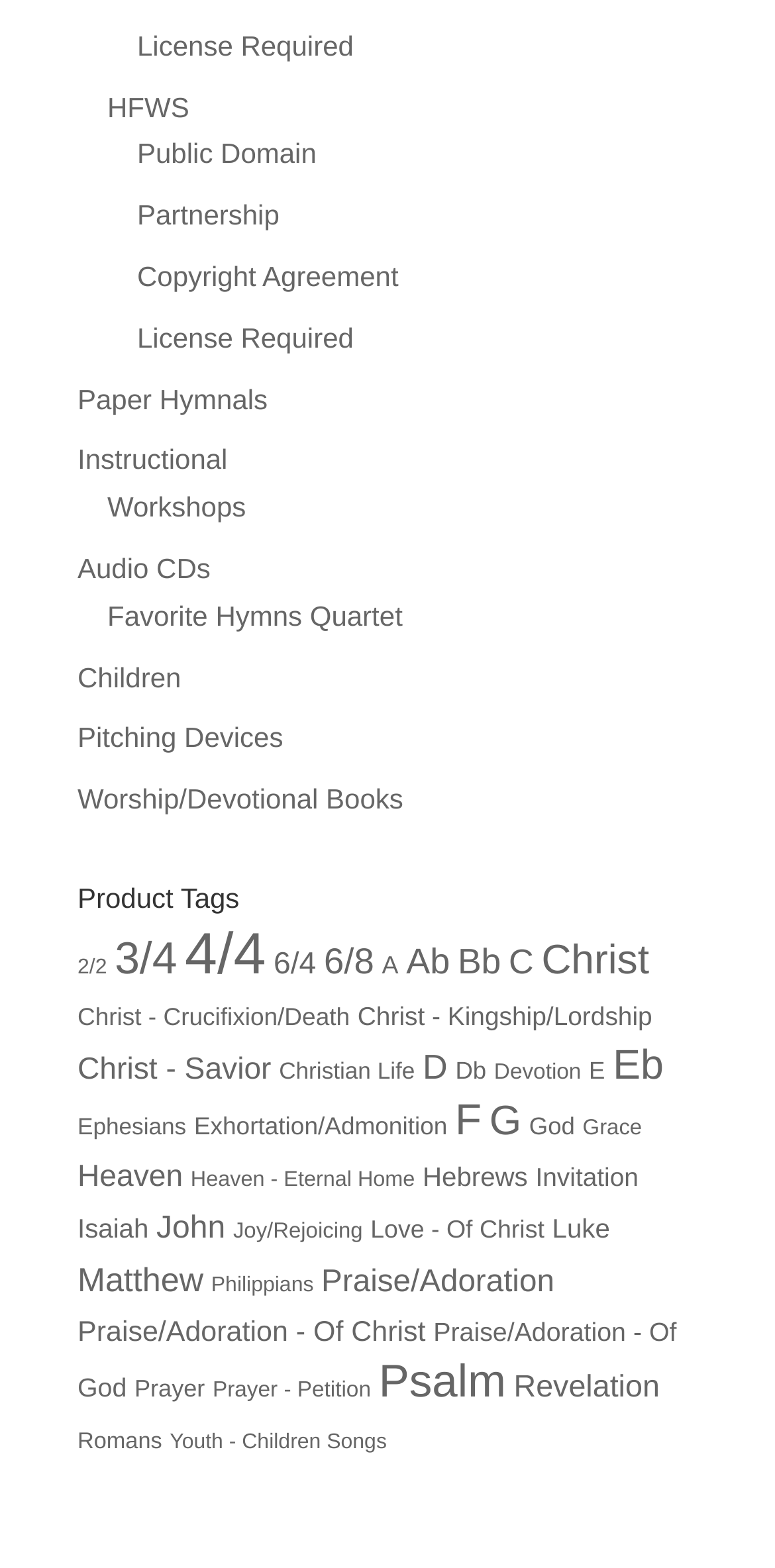What is the category of products associated with the tag 'Christ - Savior'?
Please give a detailed and elaborate explanation in response to the question.

I examined the link element with the text 'Christ - Savior (182 products)' and inferred that the category of products associated with this tag is Christian Life, based on the context of the webpage.